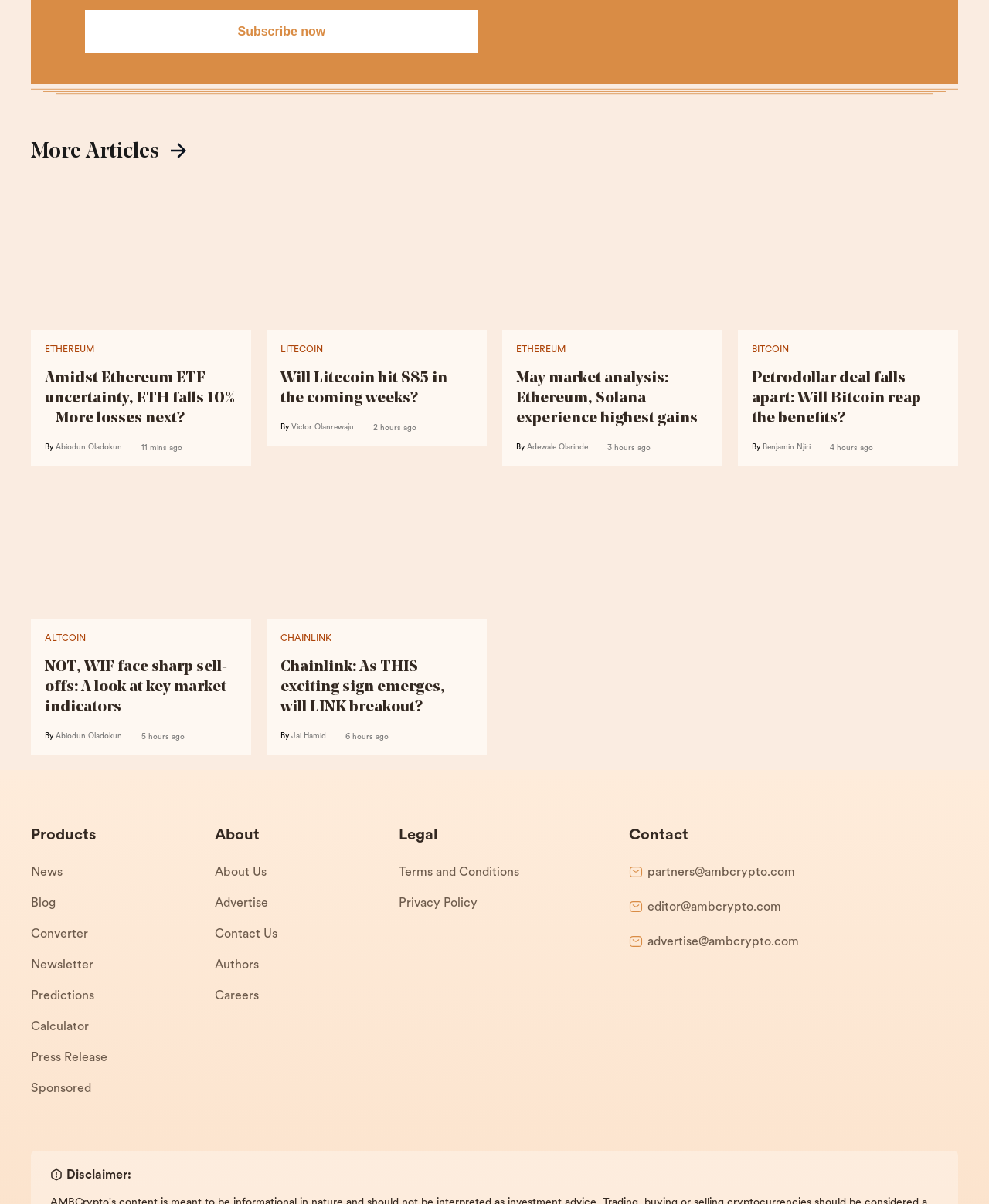What is the topic of the first article?
Answer the question with a single word or phrase by looking at the picture.

Ethereum ETF uncertainty